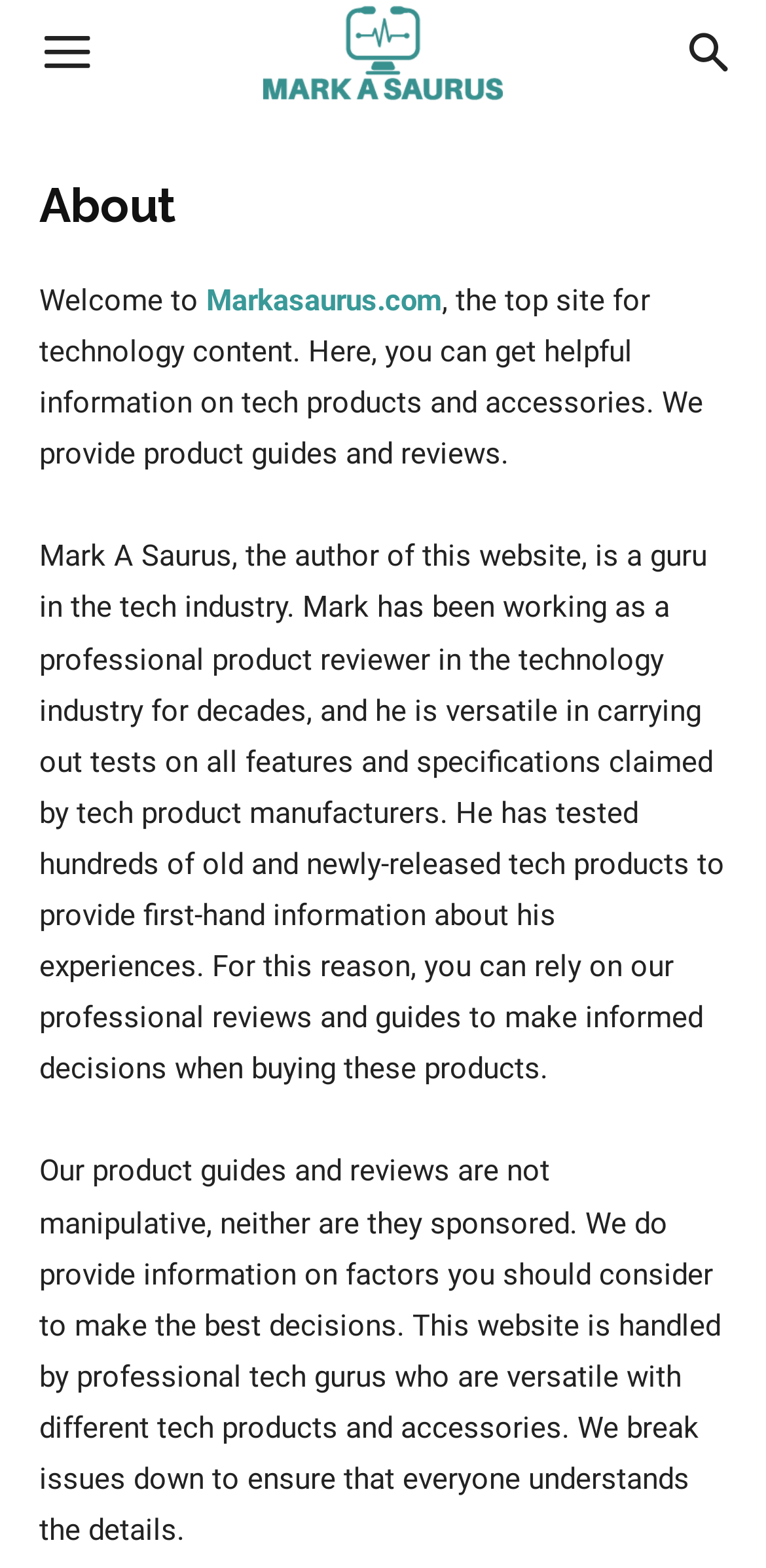How many tech products has the author tested?
Please provide a comprehensive answer based on the visual information in the image.

The answer can be found in the StaticText element that describes the author's experience, which is 'He has tested hundreds of old and newly-released tech products to provide first-hand information about his experiences.'